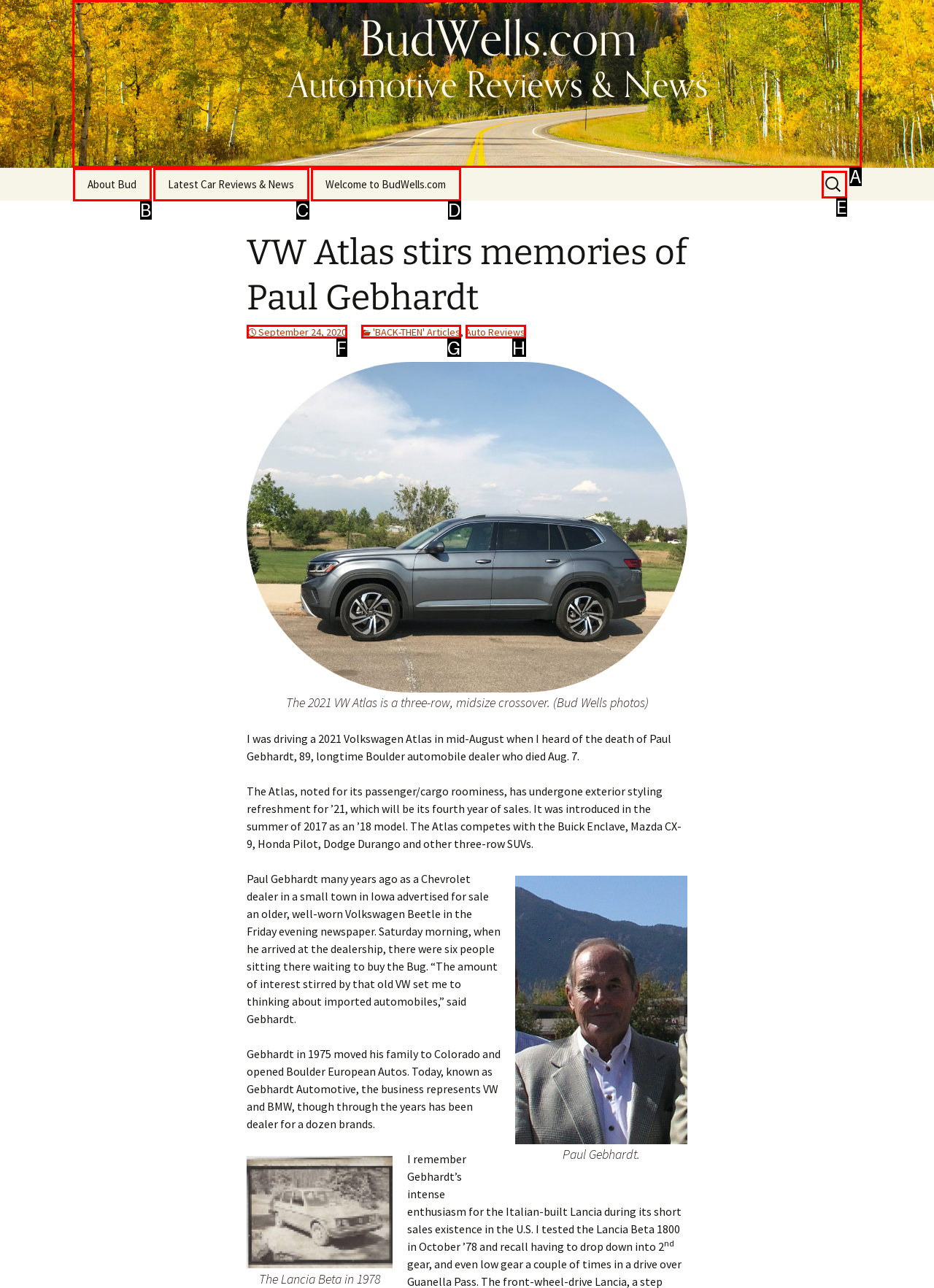Identify which HTML element to click to fulfill the following task: Visit Bud Wells' homepage. Provide your response using the letter of the correct choice.

A